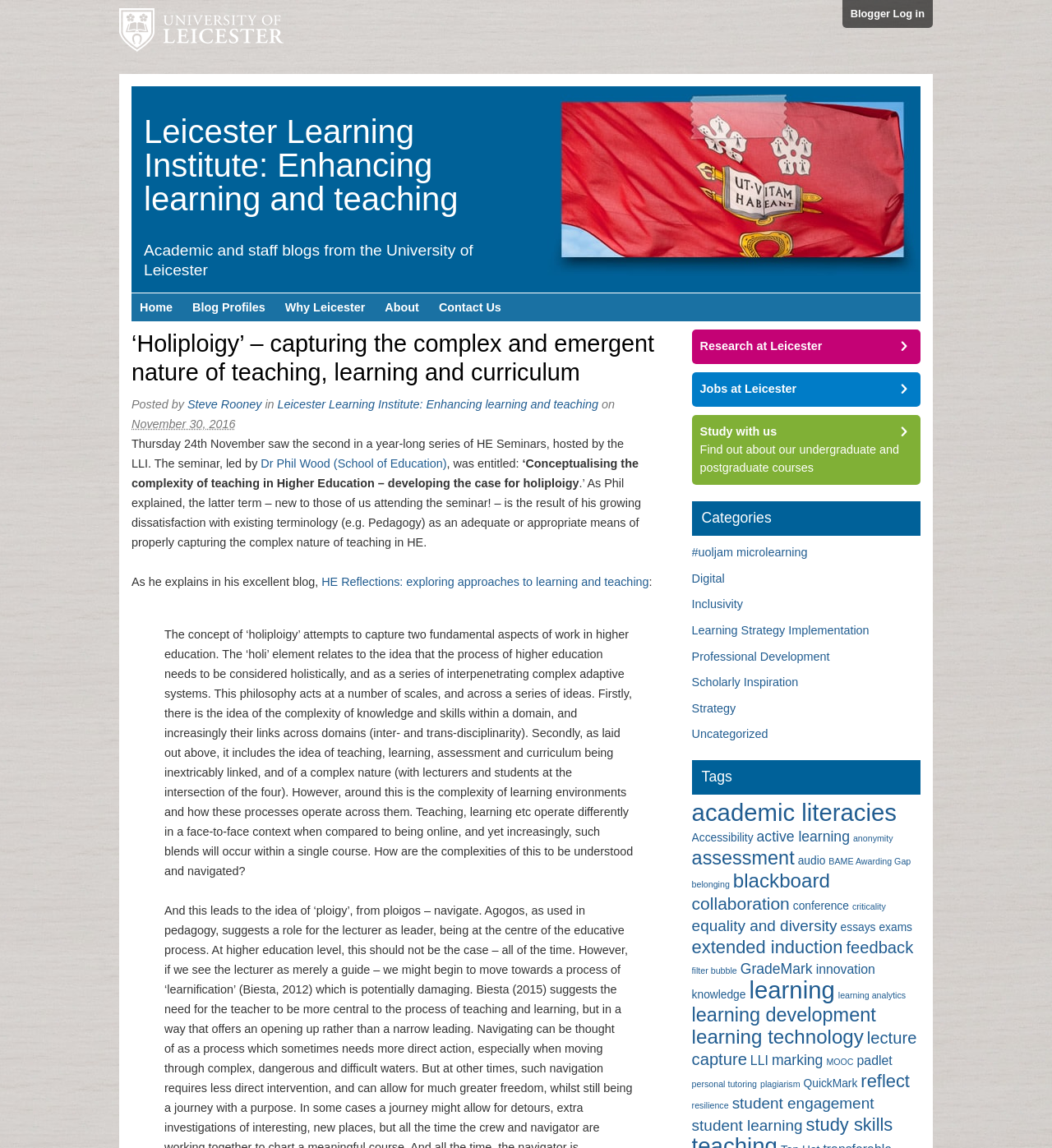Please specify the bounding box coordinates of the clickable section necessary to execute the following command: "Learn more about 'academic literacies'".

[0.658, 0.696, 0.852, 0.719]